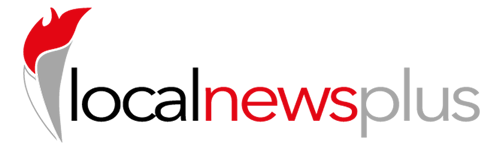Illustrate the scene in the image with a detailed description.

The image features the logo of "LocalNewsPlus," a local news publication. The logo design incorporates a stylized torch, symbolizing knowledge and enlightenment, with flowing flames in a vibrant red, representing passion and energy. The text "localnewsplus" is presented in a modern font, where "local" is in black, highlighting the community focus, and "newsplus" is in a lighter gray, suggesting a comprehensive news coverage. This logo effectively embodies the brand's commitment to providing timely and relevant local news to its audience.